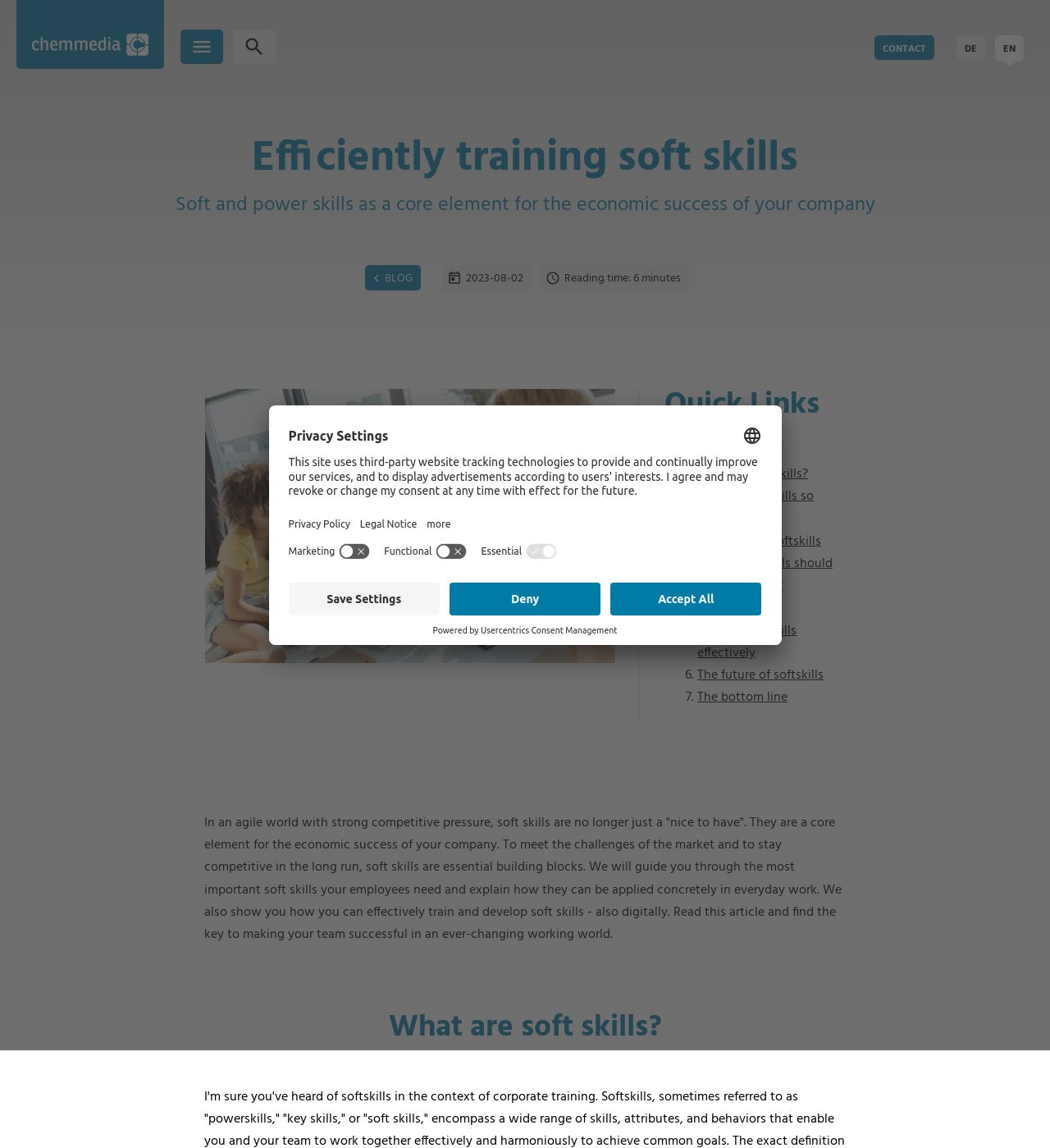What is the language of the webpage?
Please answer the question with a detailed and comprehensive explanation.

Although the webpage provides options to select languages, the default language of the webpage is English, as indicated by the links and headings on the webpage.